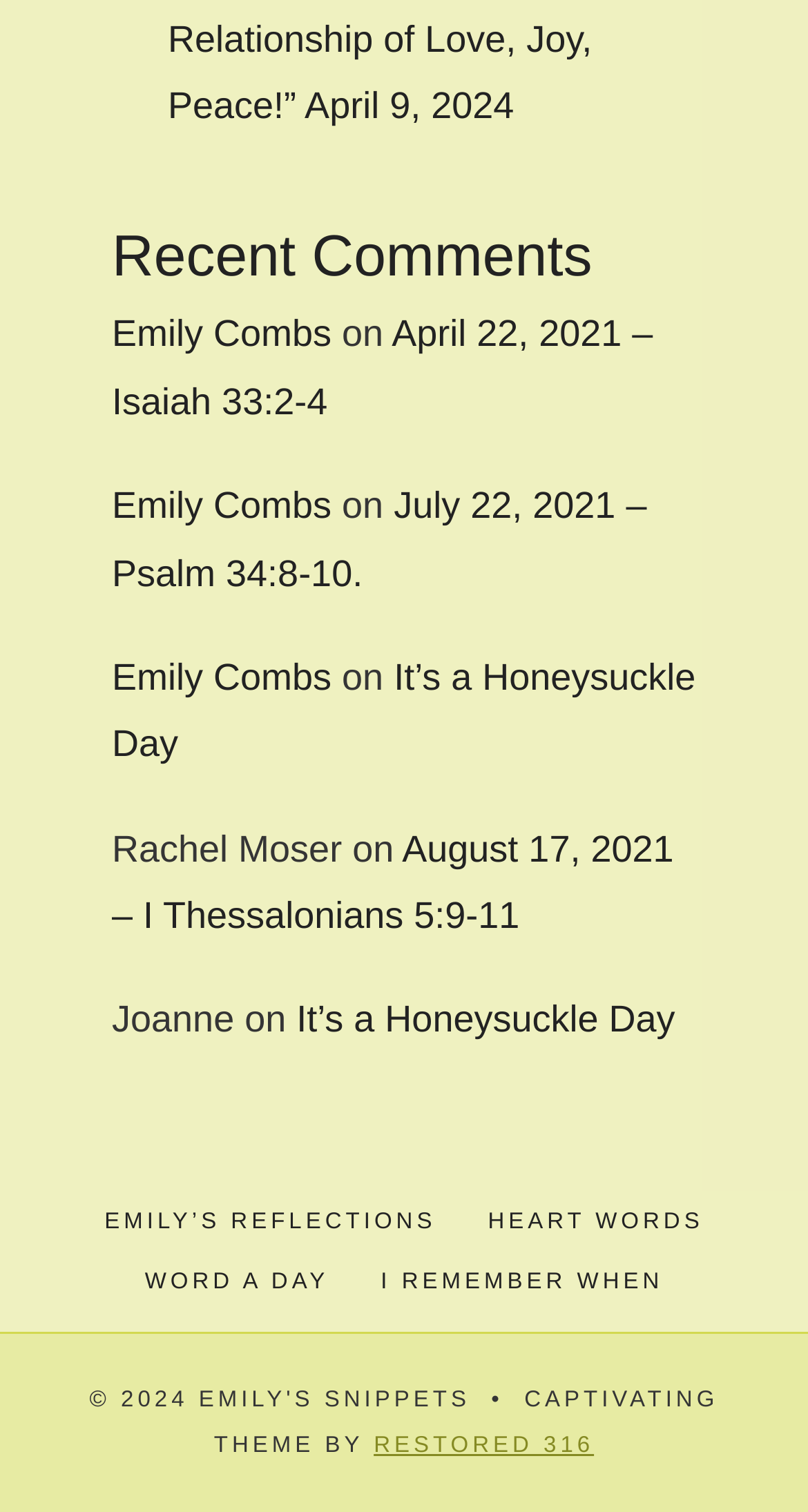Could you provide the bounding box coordinates for the portion of the screen to click to complete this instruction: "Share on WhatsApp"?

None